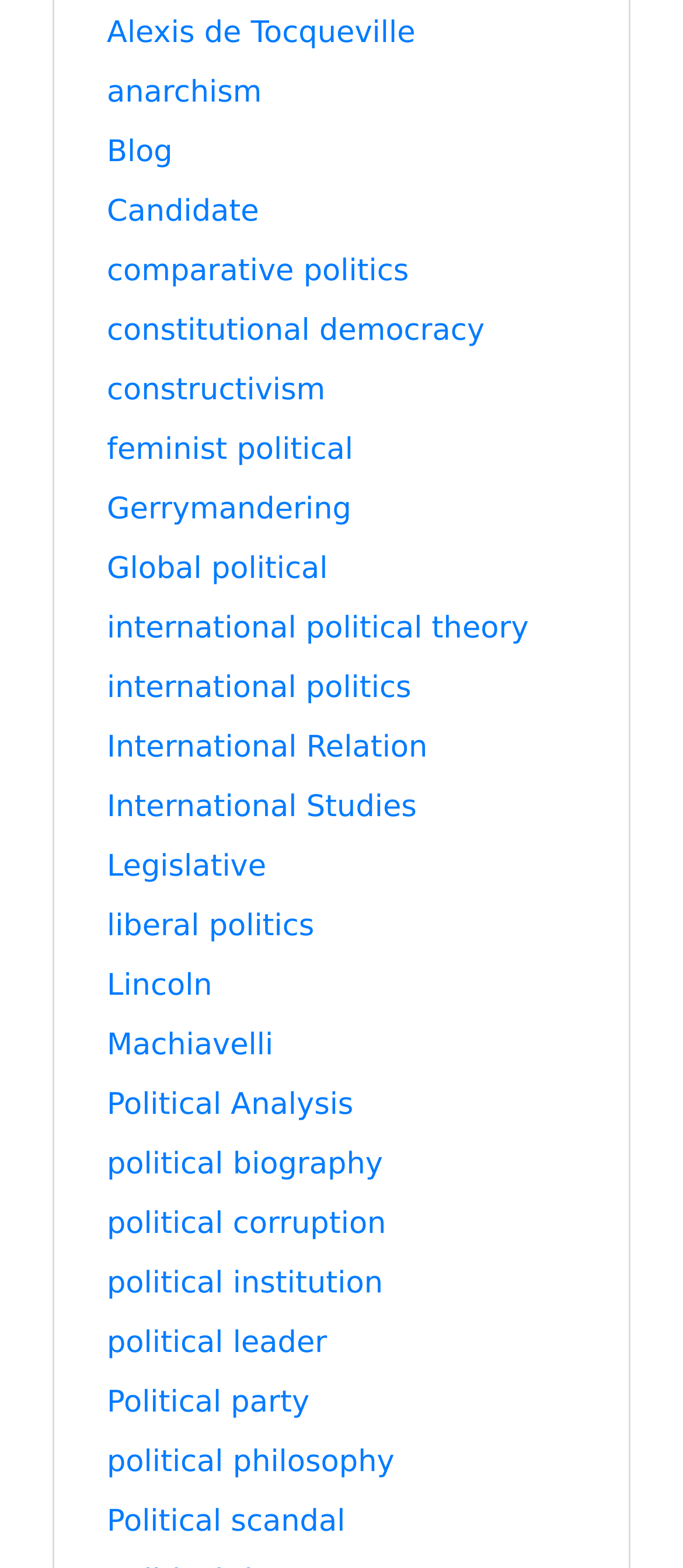How many links have 'political' in their text?
Based on the image, give a one-word or short phrase answer.

7